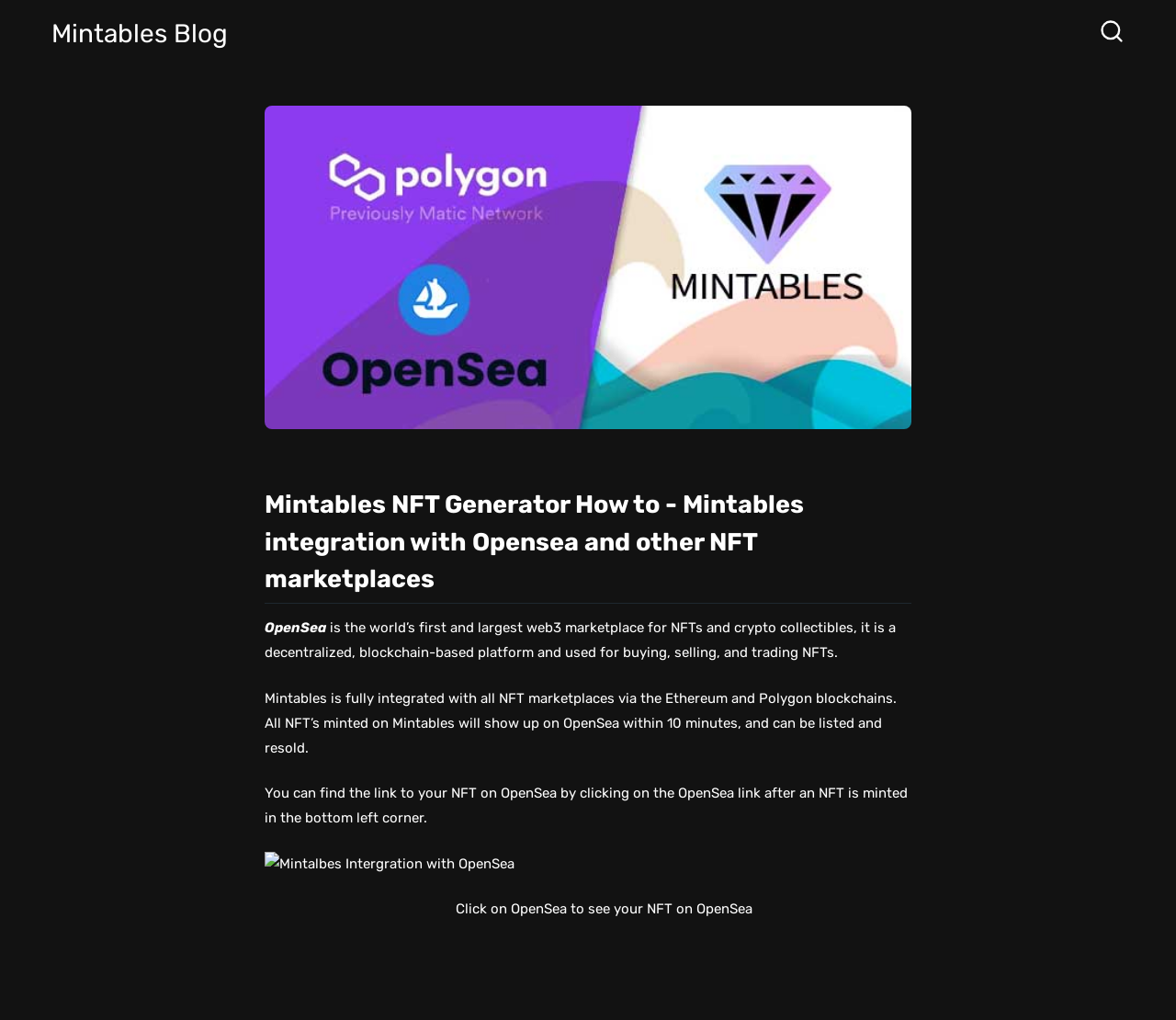Please reply to the following question using a single word or phrase: 
What is OpenSea?

NFT marketplace